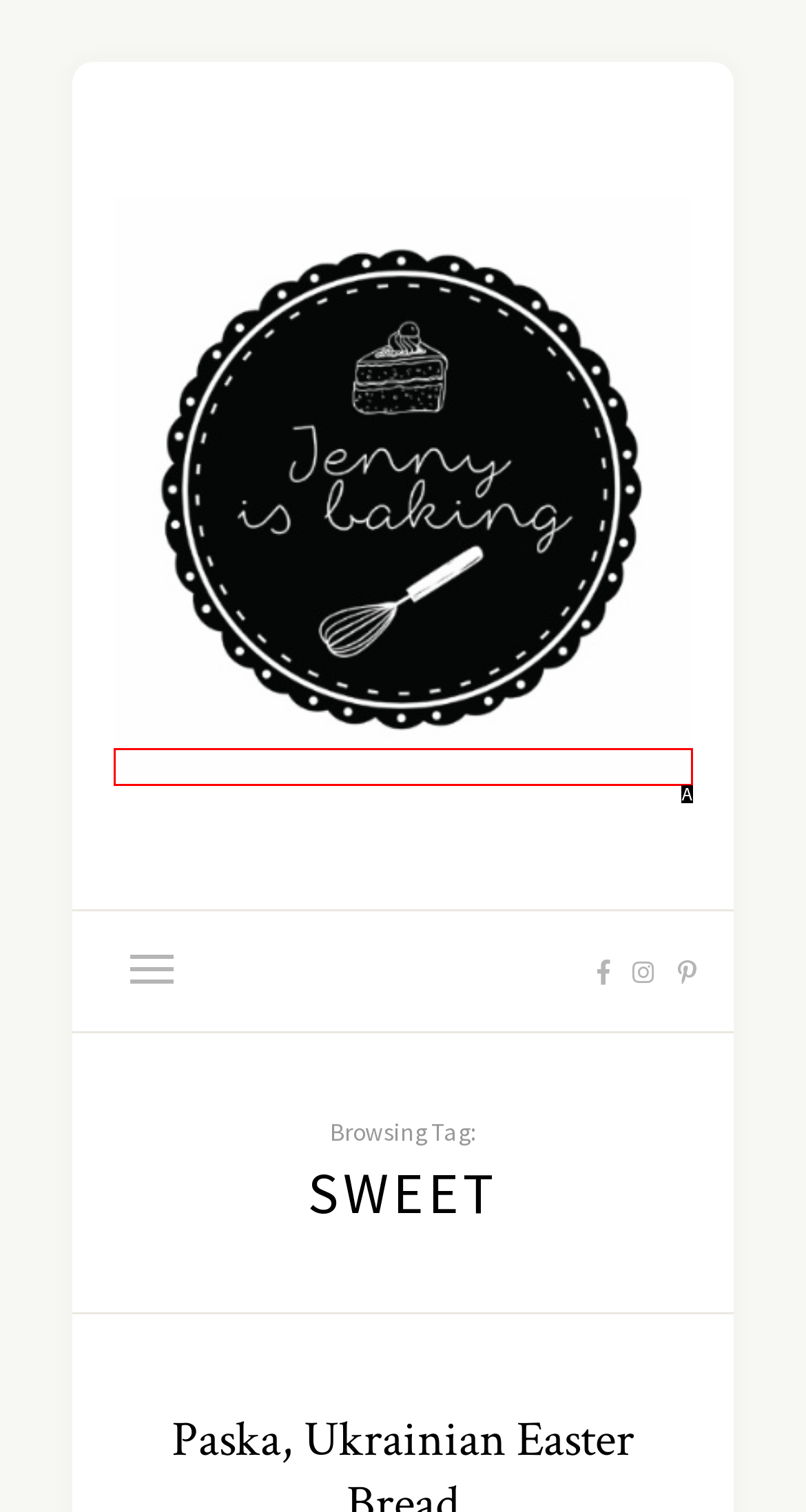Select the letter that corresponds to the UI element described as: alt="Jenny is baking"
Answer by providing the letter from the given choices.

A